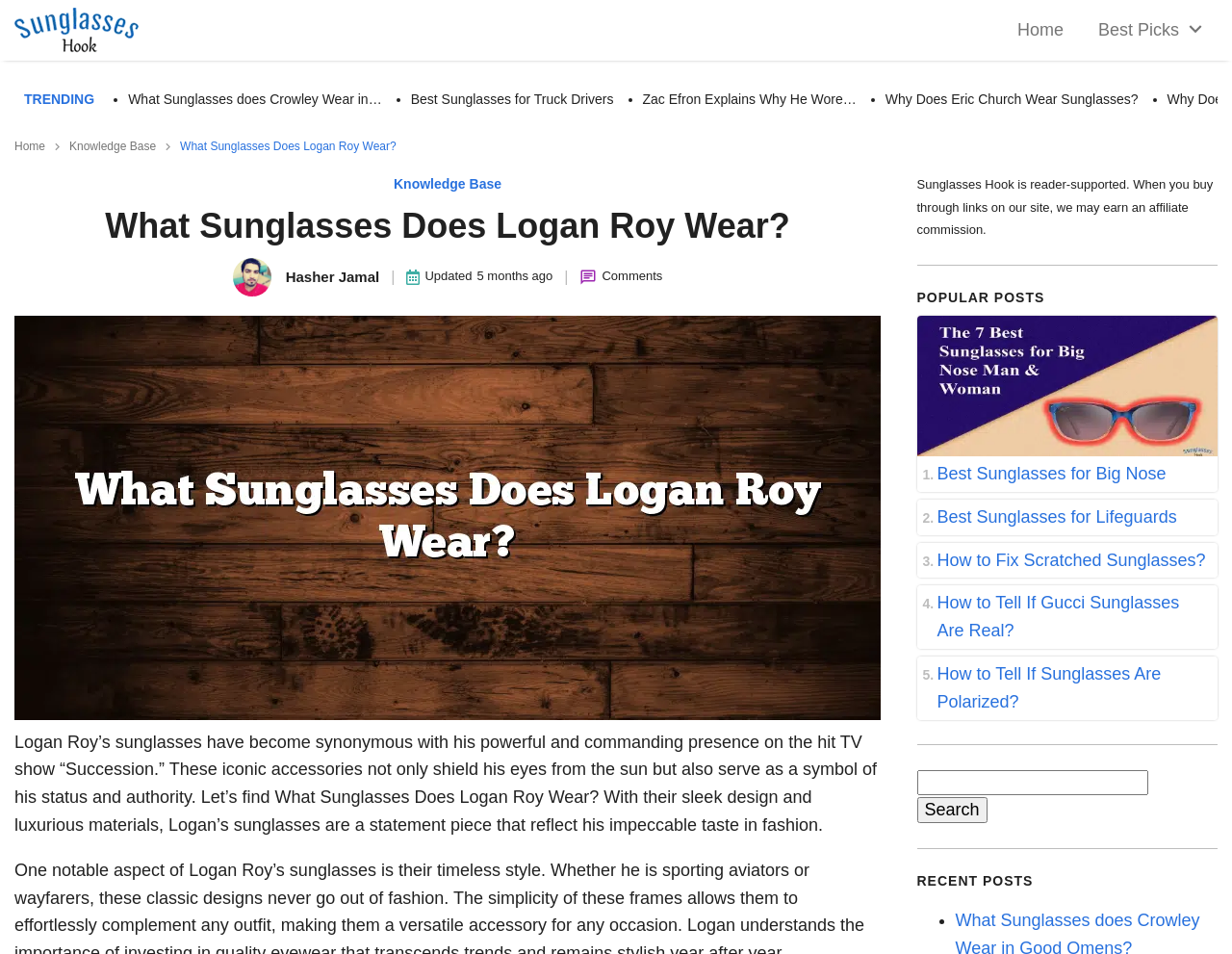Identify the bounding box coordinates for the UI element described as follows: facial Exposed. Use the format (top-left x, top-left y, bottom-right x, bottom-right y) and ensure all values are floating point numbers between 0 and 1.

None